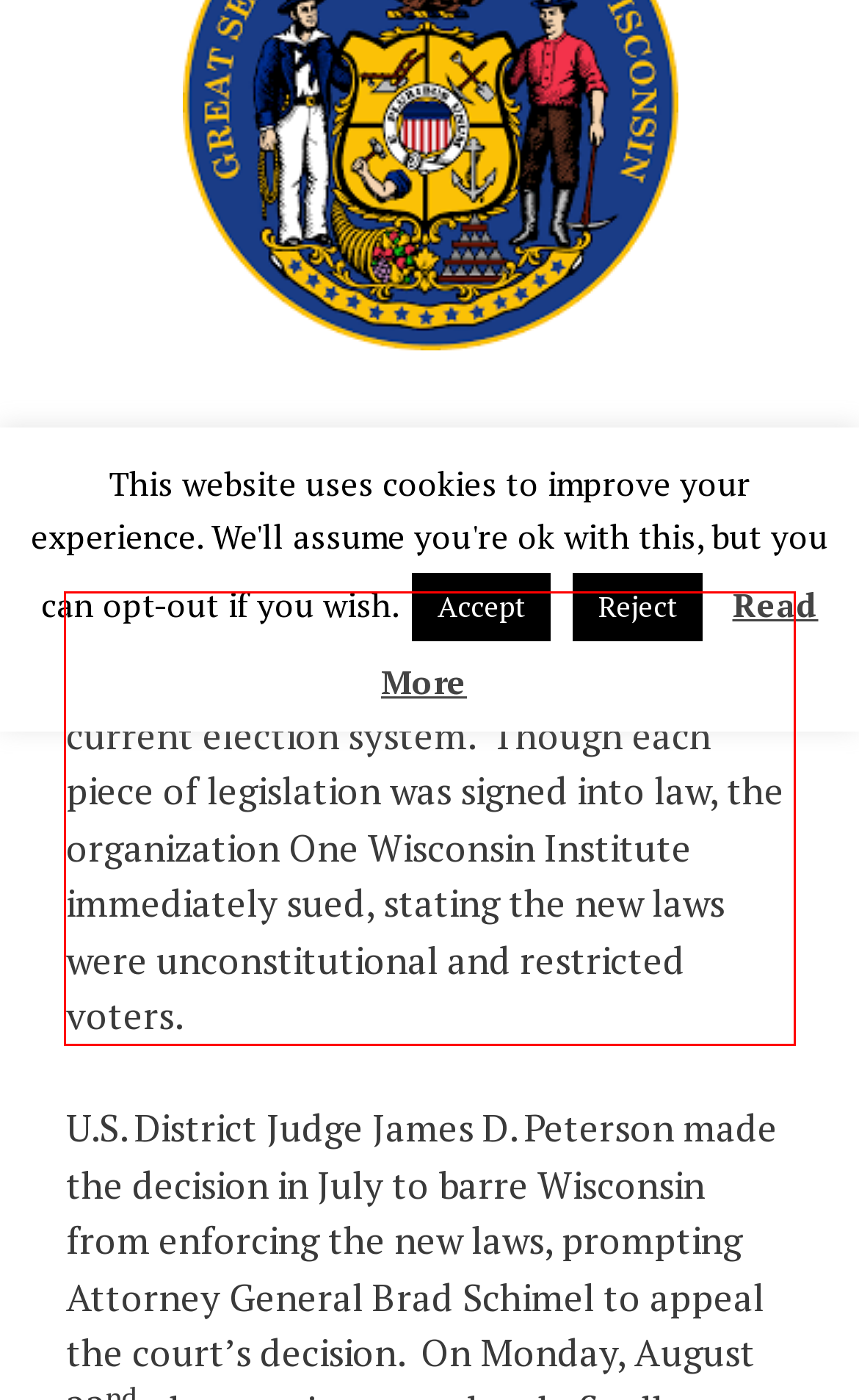Identify the red bounding box in the webpage screenshot and perform OCR to generate the text content enclosed.

Last session, Republicans passed a number of controversial bills focusing on the current election system. Though each piece of legislation was signed into law, the organization One Wisconsin Institute immediately sued, stating the new laws were unconstitutional and restricted voters.